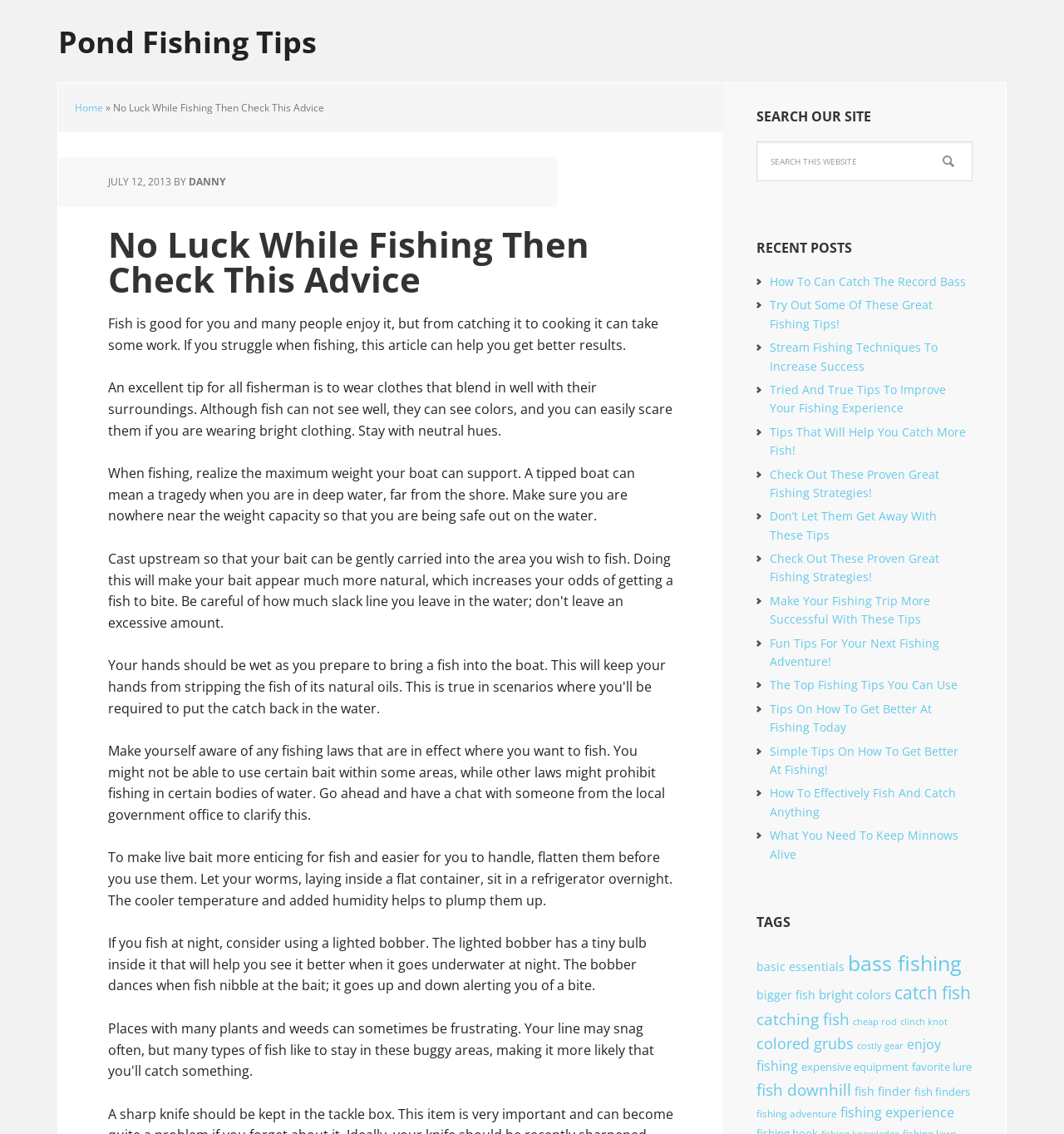Using the description "Pond Fishing Tips", predict the bounding box of the relevant HTML element.

[0.055, 0.0, 0.945, 0.054]